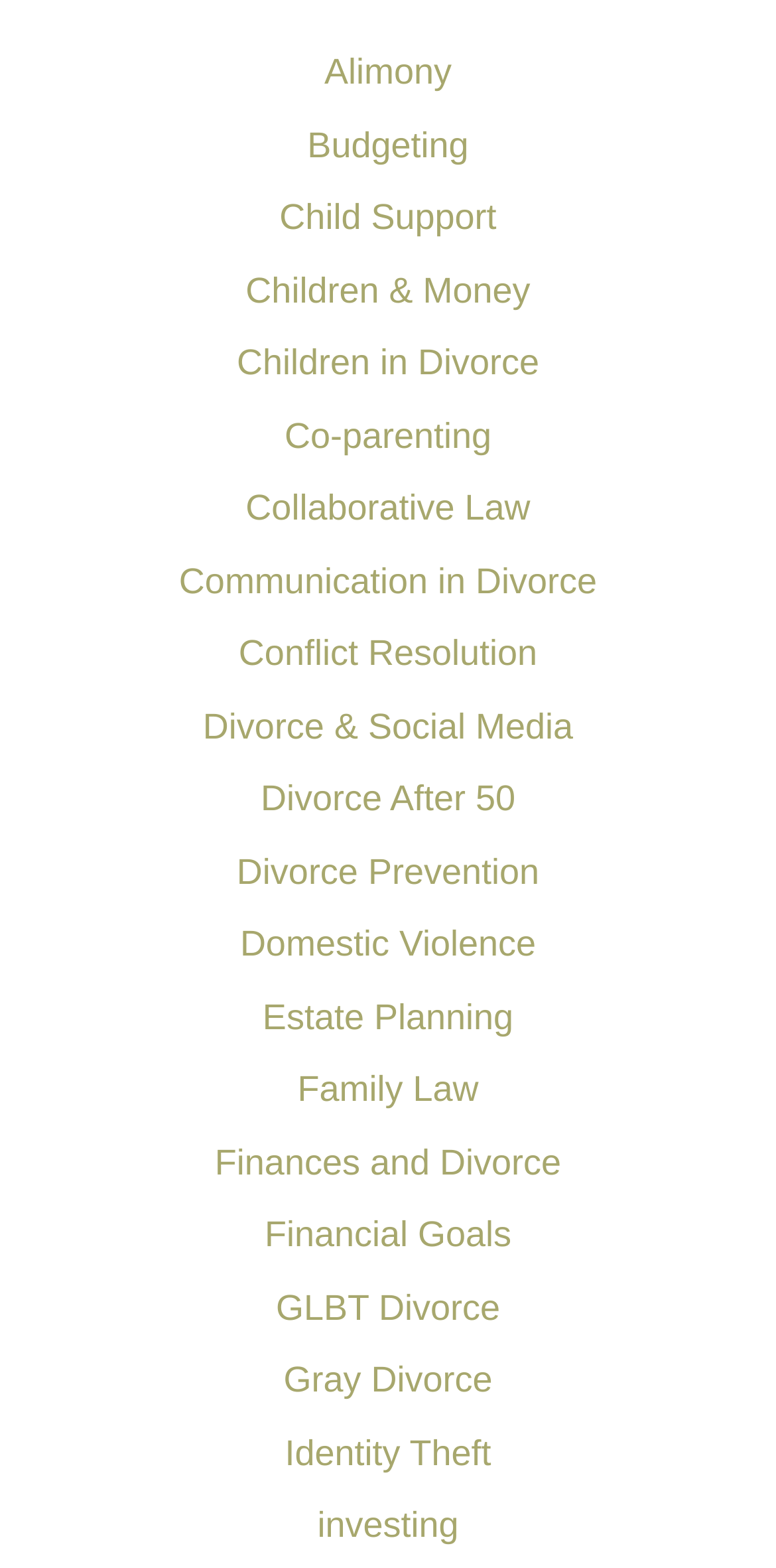What is the topic of the link at the top of the webpage?
Refer to the image and provide a concise answer in one word or phrase.

Alimony